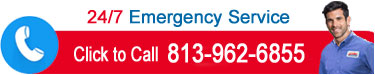What is the attire of the professional in the banner?
Examine the image closely and answer the question with as much detail as possible.

The smiling professional in the banner is wearing attire that has the branding of the water damage restoration service, which conveys a sense of trust and readiness to assist customers facing water damage issues.